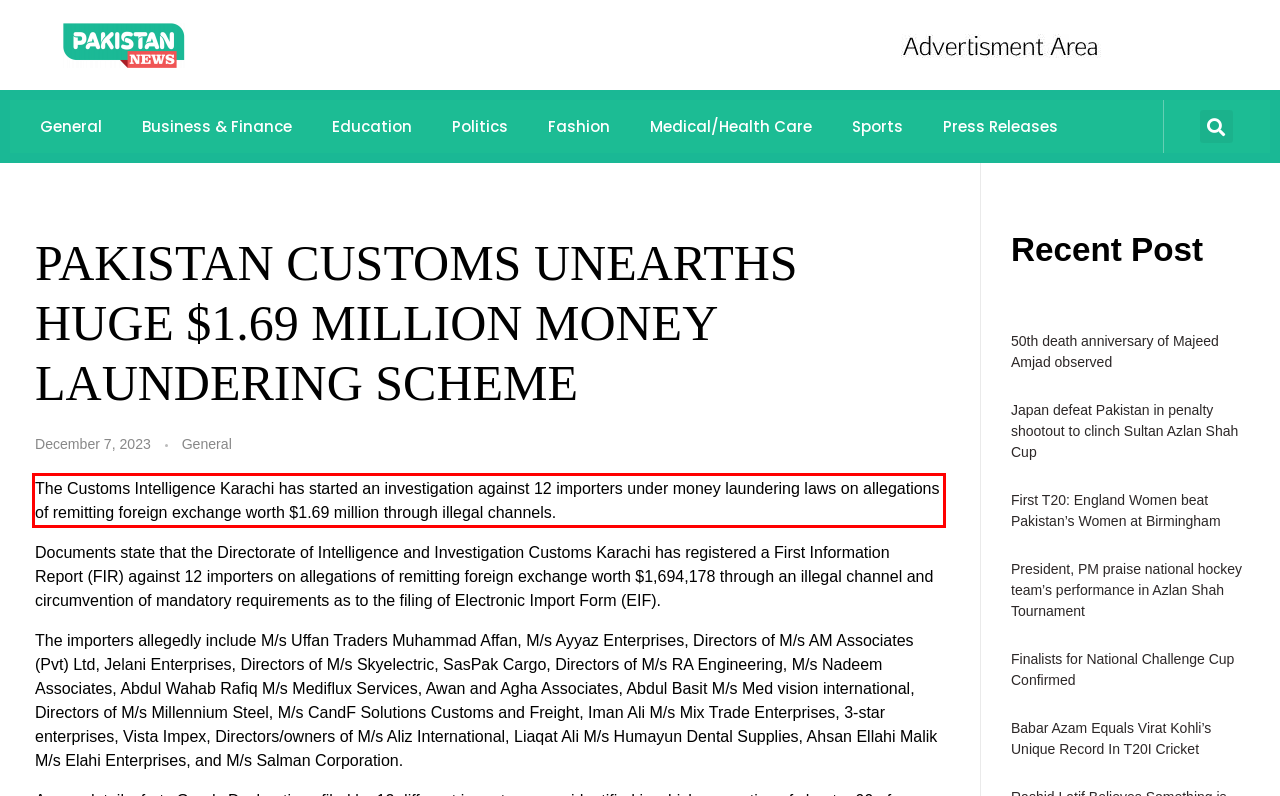Please use OCR to extract the text content from the red bounding box in the provided webpage screenshot.

The Customs Intelligence Karachi has started an investigation against 12 importers under money laundering laws on allegations of remitting foreign exchange worth $1.69 million through illegal channels.